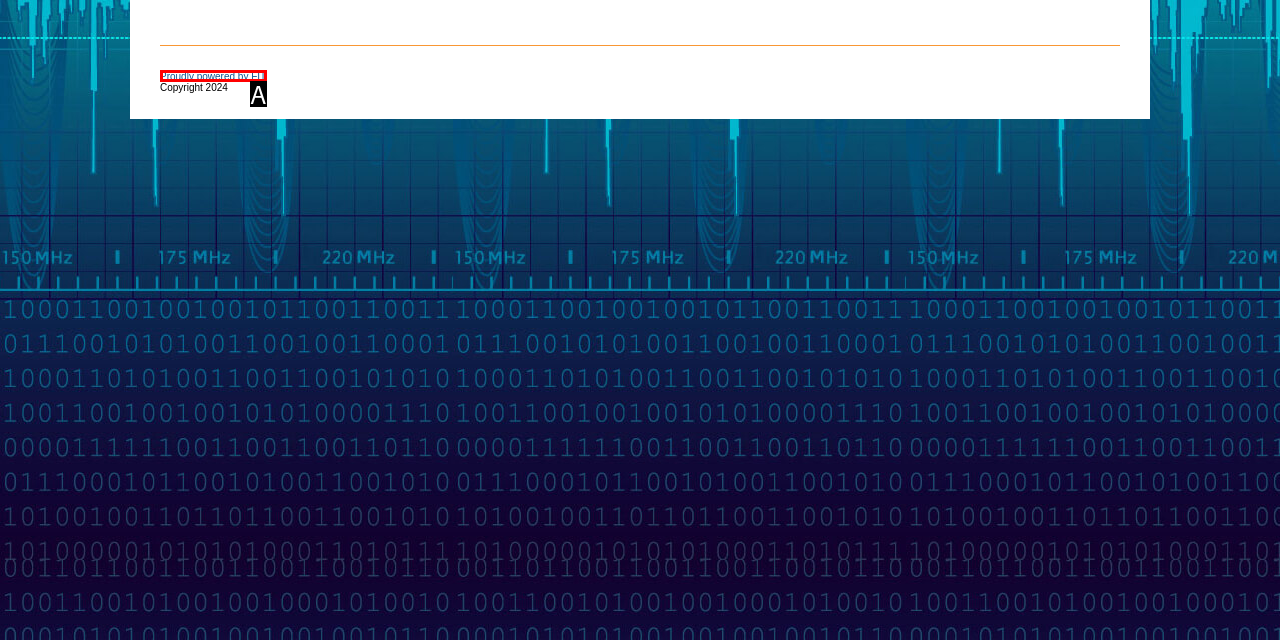Match the HTML element to the description: Proudly powered by FIT. Respond with the letter of the correct option directly.

A